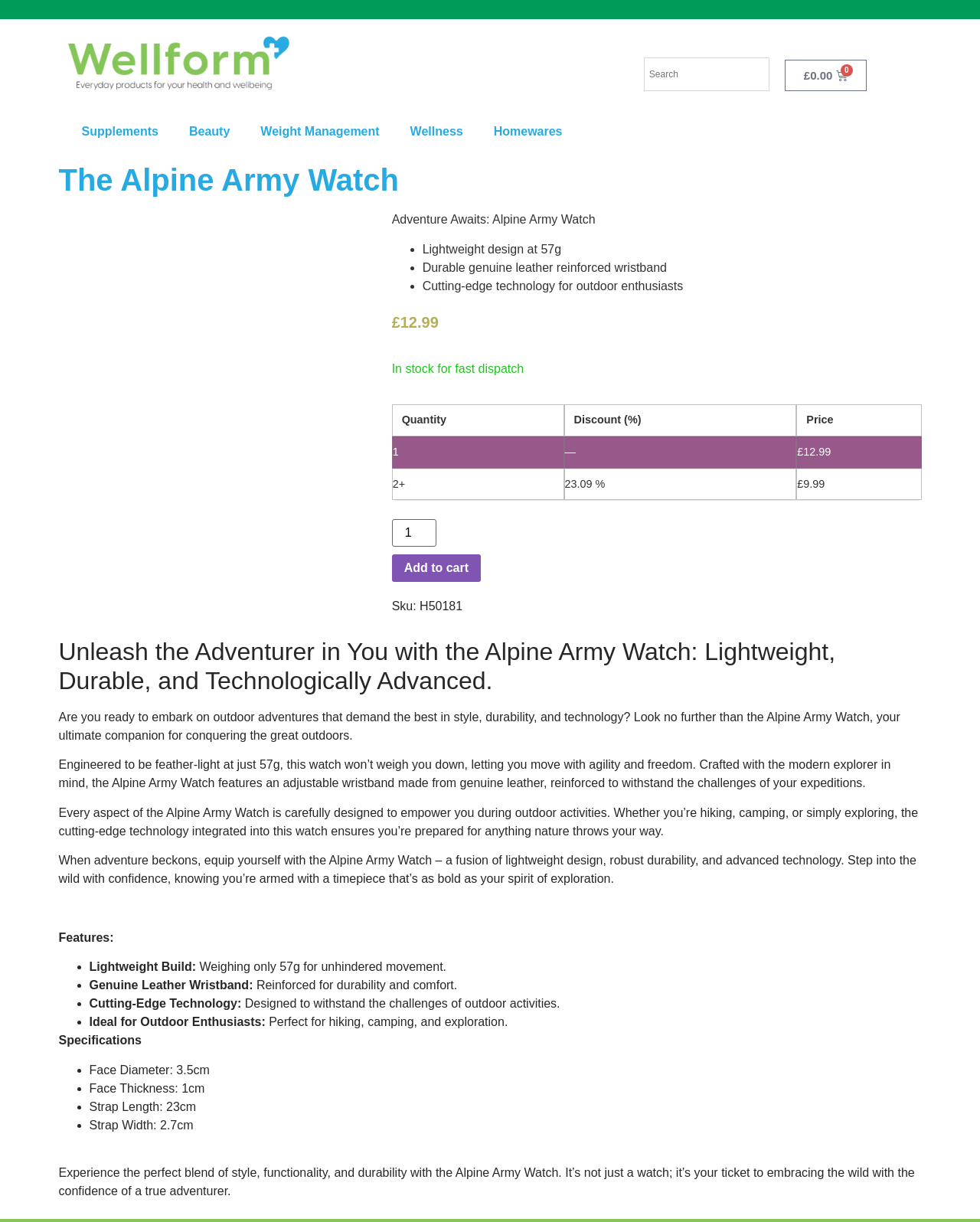Using the webpage screenshot and the element description Weight Management, determine the bounding box coordinates. Specify the coordinates in the format (top-left x, top-left y, bottom-right x, bottom-right y) with values ranging from 0 to 1.

[0.25, 0.094, 0.403, 0.122]